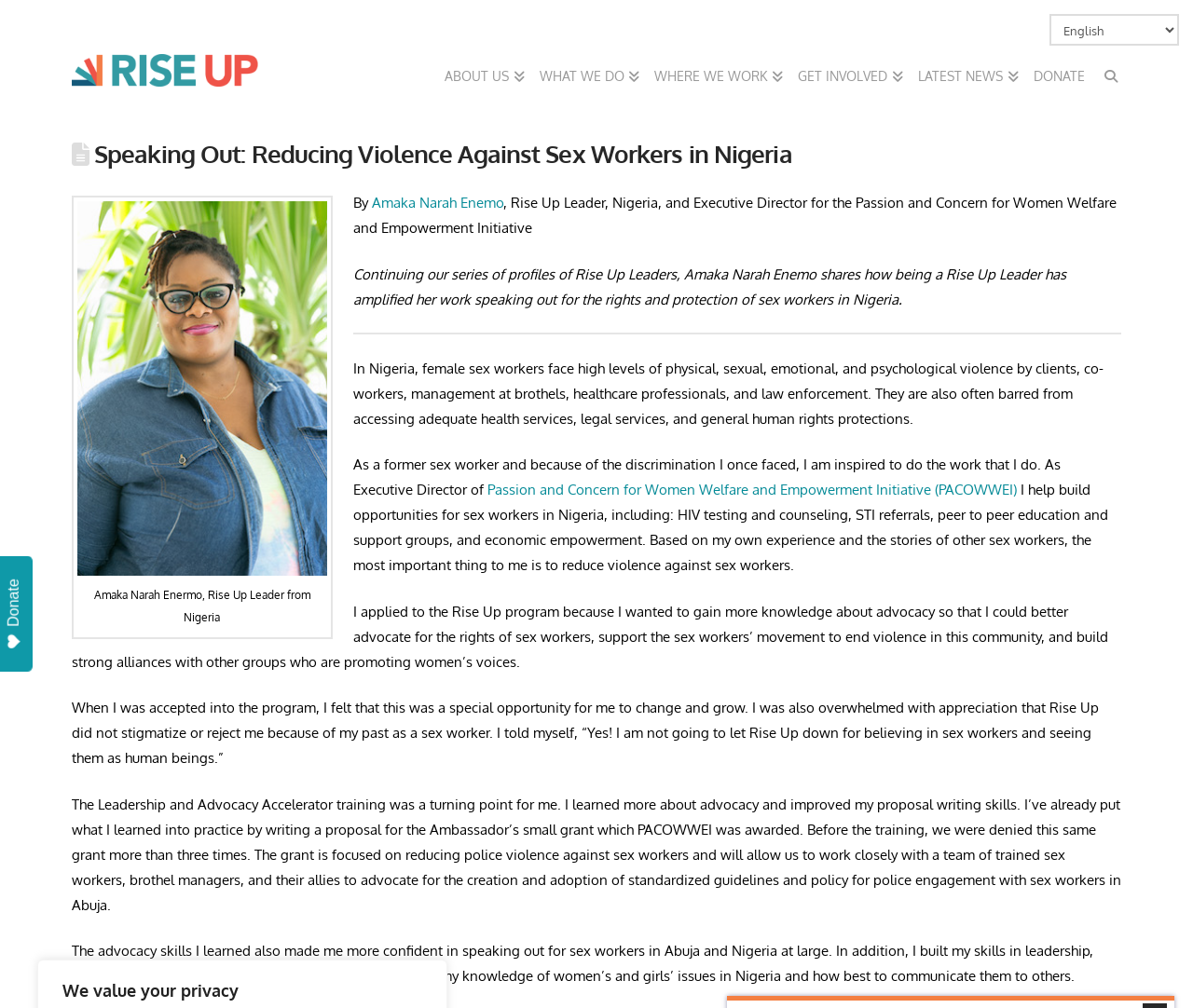Find the bounding box coordinates of the clickable element required to execute the following instruction: "Select a language from the dropdown". Provide the coordinates as four float numbers between 0 and 1, i.e., [left, top, right, bottom].

[0.88, 0.014, 0.988, 0.046]